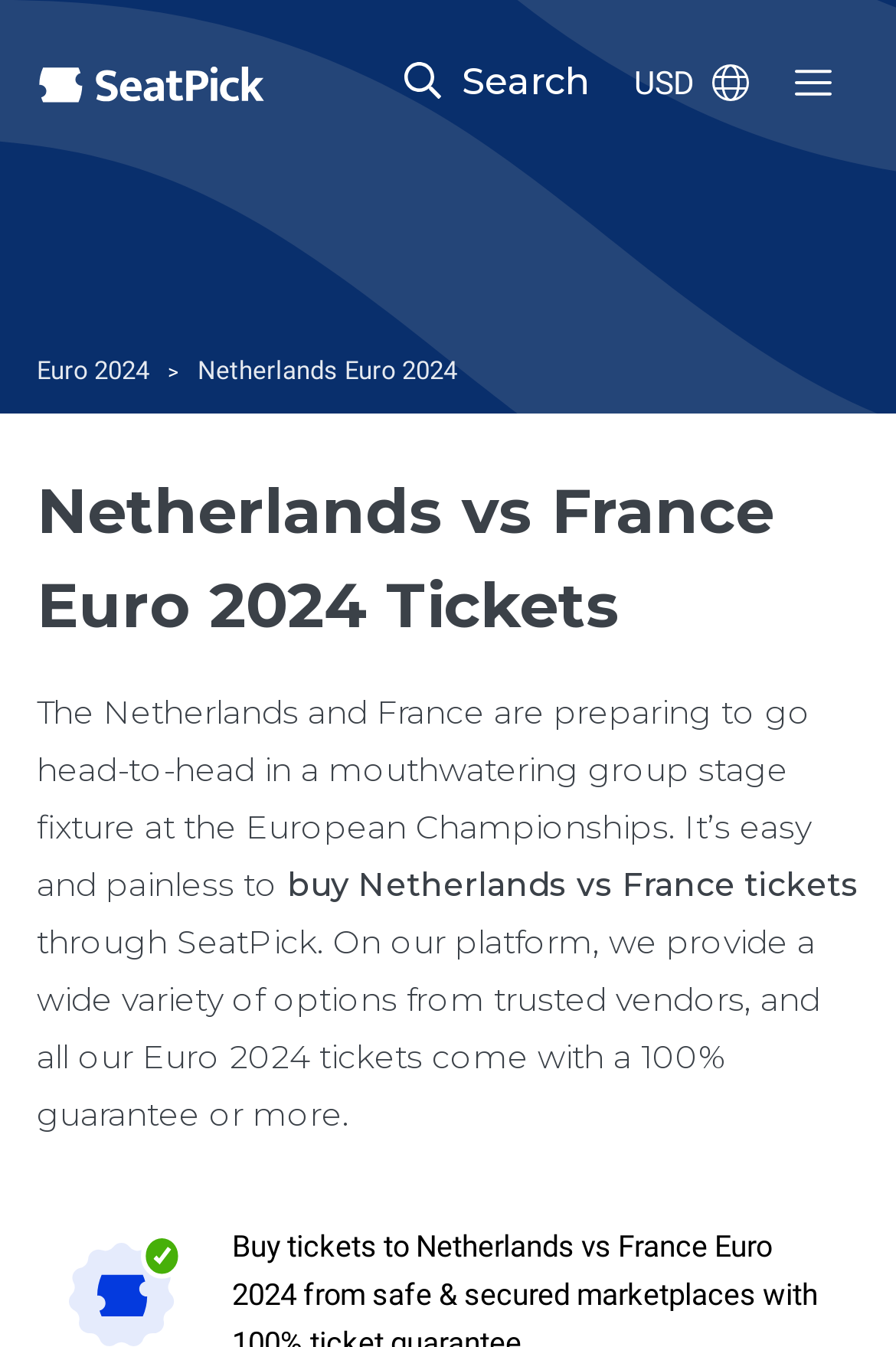Using the element description aria-label="Close Currency Selector Dialog", predict the bounding box coordinates for the UI element. Provide the coordinates in (top-left x, top-left y, bottom-right x, bottom-right y) format with values ranging from 0 to 1.

[0.872, 0.121, 0.974, 0.189]